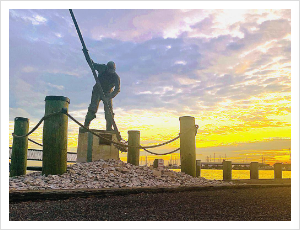What type of structure is present in the surrounding setting?
Answer briefly with a single word or phrase based on the image.

Dock or pier